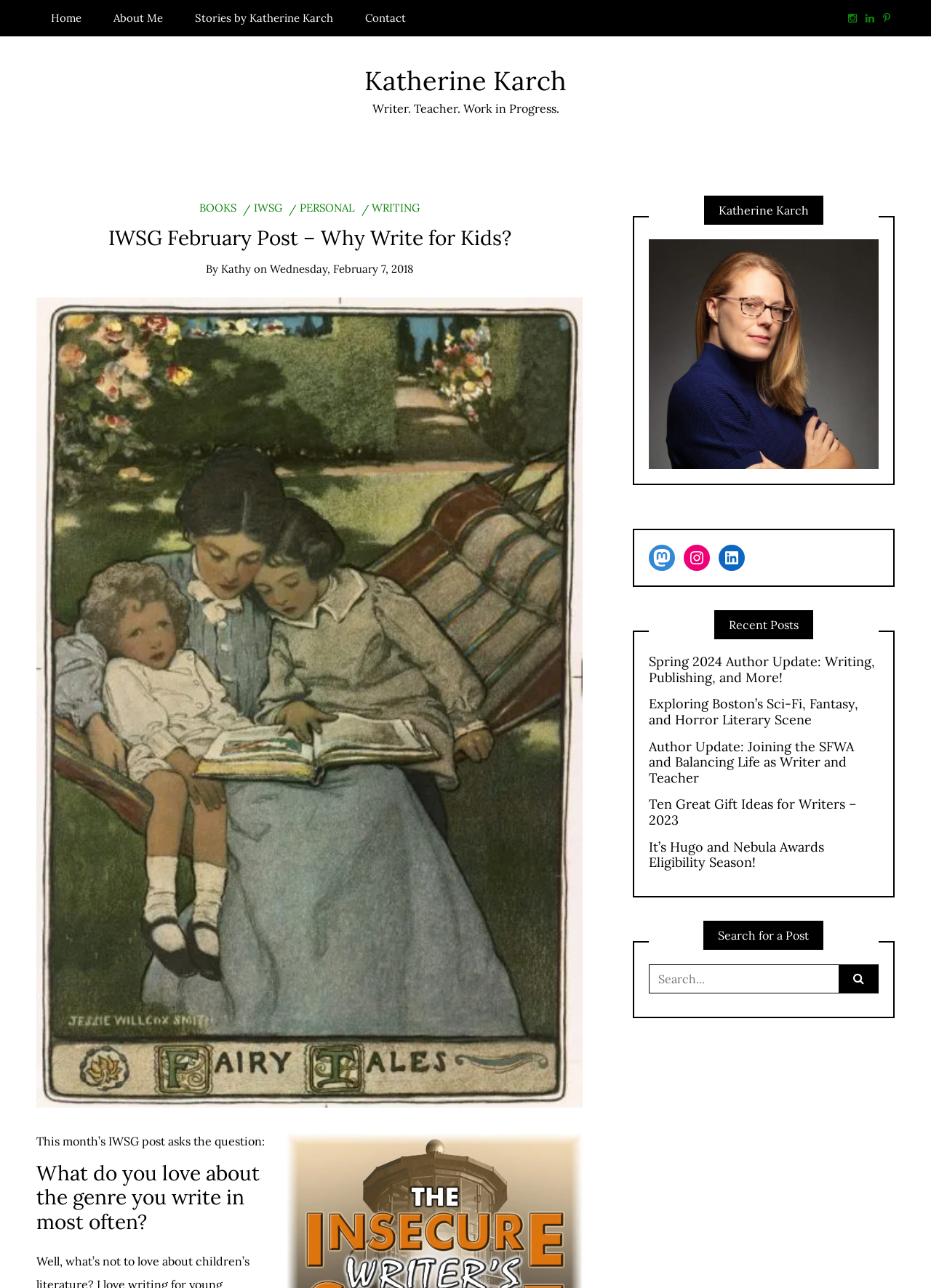Create a detailed narrative describing the layout and content of the webpage.

The webpage is about Katherine Karch, a writer and teacher, and her blog post about writing for kids. At the top of the page, there is a navigation menu with links to "Home", "About Me", "Stories by Katherine Karch", "Contact", and social media icons. Below the navigation menu, there is a heading with the title "Katherine Karch" and a subheading "Writer. Teacher. Work in Progress." 

To the right of the heading, there are four links: "BOOKS", "IWSG", "PERSONAL", and "WRITING". Below these links, there is a heading with the title of the blog post "IWSG February Post – Why Write for Kids?" and the author's name "Kathy" with the date "Wednesday, February 7, 2018". 

On the left side of the page, there is a section with a link to "Fairy Tales" and an image related to fairy tales. Below this section, there is a paragraph of text that starts with "This month’s IWSG post asks the question:" and then asks "What do you love about the genre you write in most often?" 

On the right side of the page, there is a section with a heading "Katherine Karch" and an image of the author. Below the image, there are links to the author's social media profiles, including Mastodon, Instagram, and LinkedIn. 

Further down on the right side, there is a section with a heading "Recent Posts" and a list of five links to recent blog posts. Below this section, there is a search bar with a heading "Search for a Post" and a text box to enter search queries.